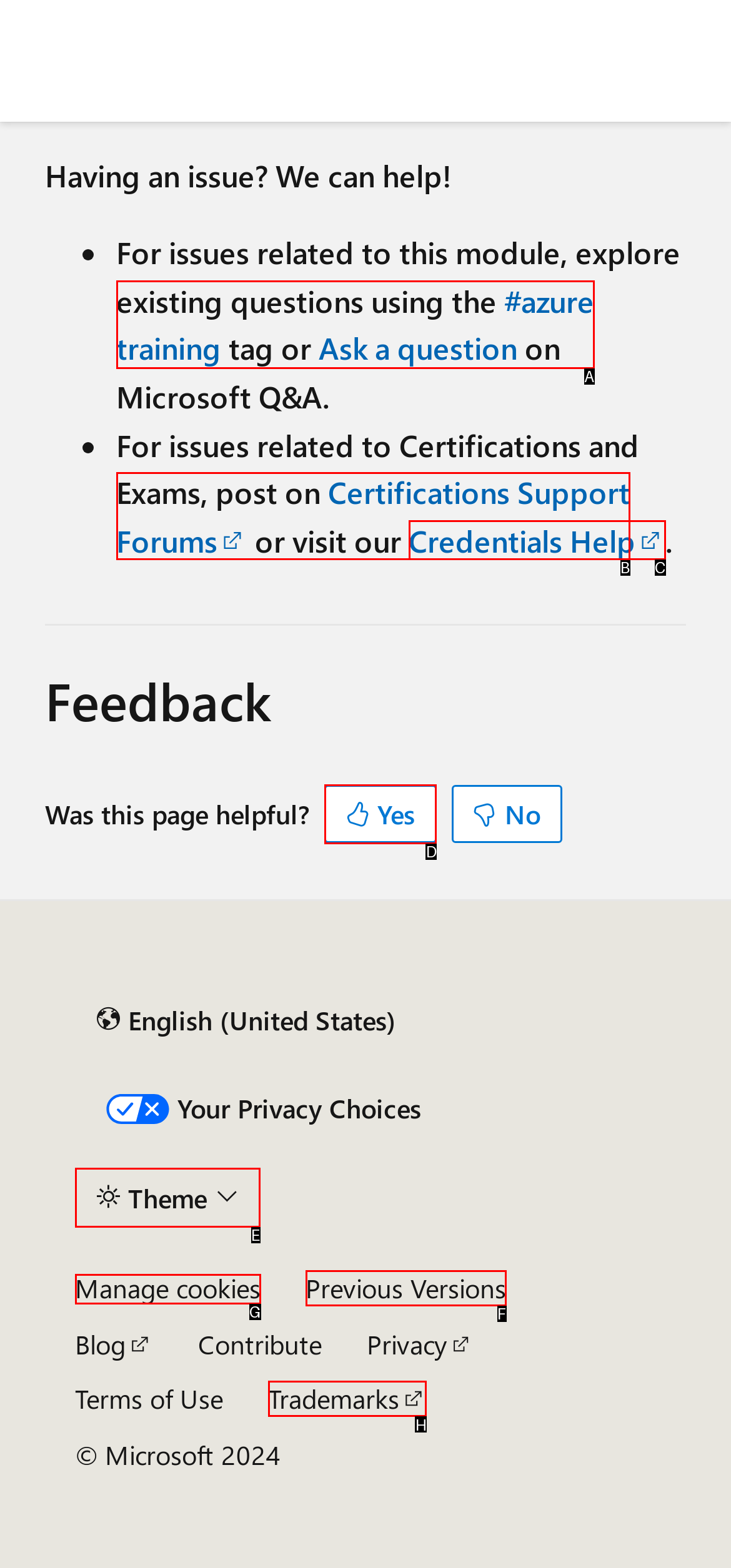Determine the HTML element to click for the instruction: Explore existing questions.
Answer with the letter corresponding to the correct choice from the provided options.

A